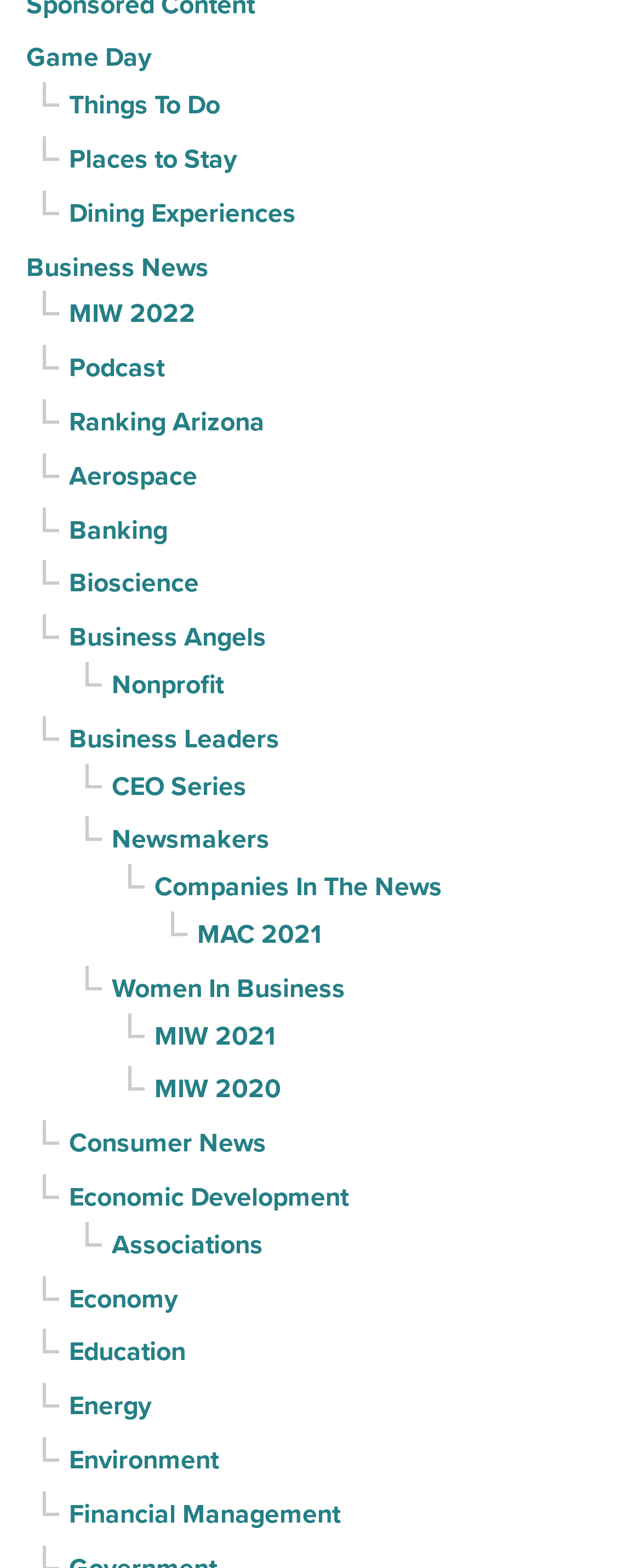Use a single word or phrase to answer the question:
What is the main topic of this webpage?

Business News